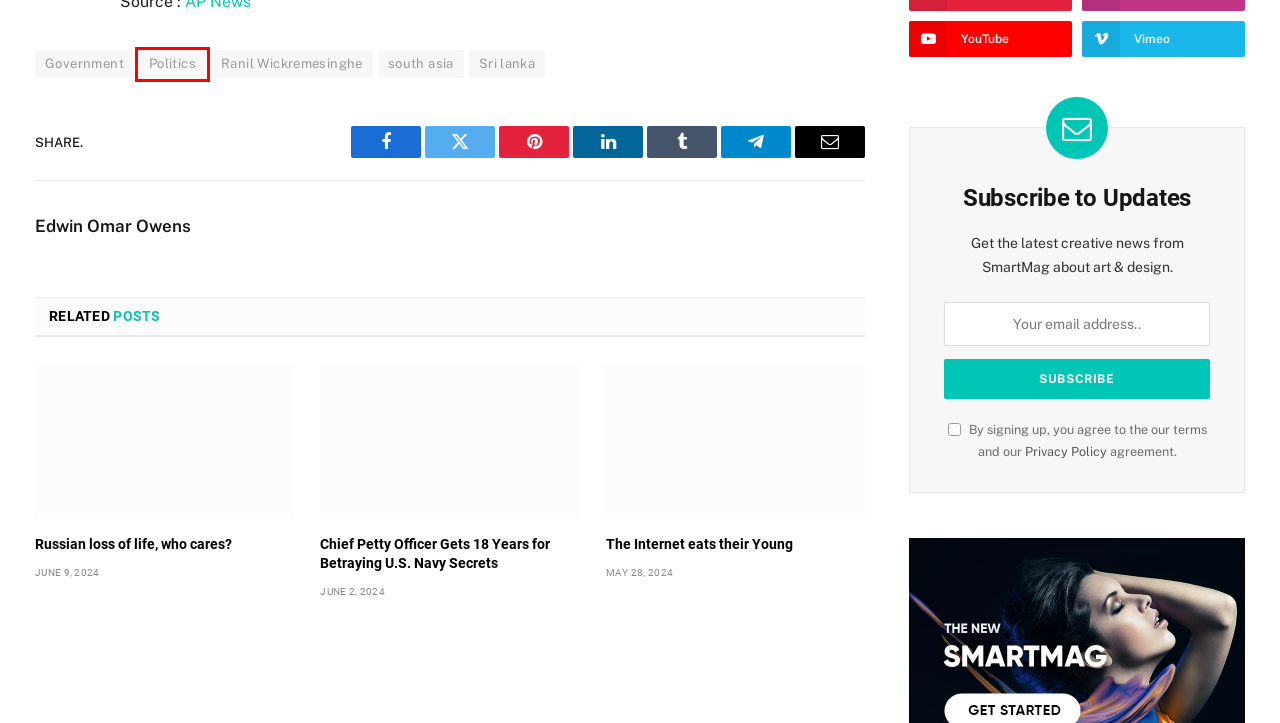A screenshot of a webpage is given with a red bounding box around a UI element. Choose the description that best matches the new webpage shown after clicking the element within the red bounding box. Here are the candidates:
A. The Internet eats their Young - Islamabad Heralder
B. Sri lanka Archives - Islamabad Heralder
C. Government Archives - Islamabad Heralder
D. Featured Archives - Islamabad Heralder
E. south asia Archives - Islamabad Heralder
F. Ranil Wickremesinghe Archives - Islamabad Heralder
G. Politics Archives - Islamabad Heralder
H. Contact Us - Islamabad Heralder

G